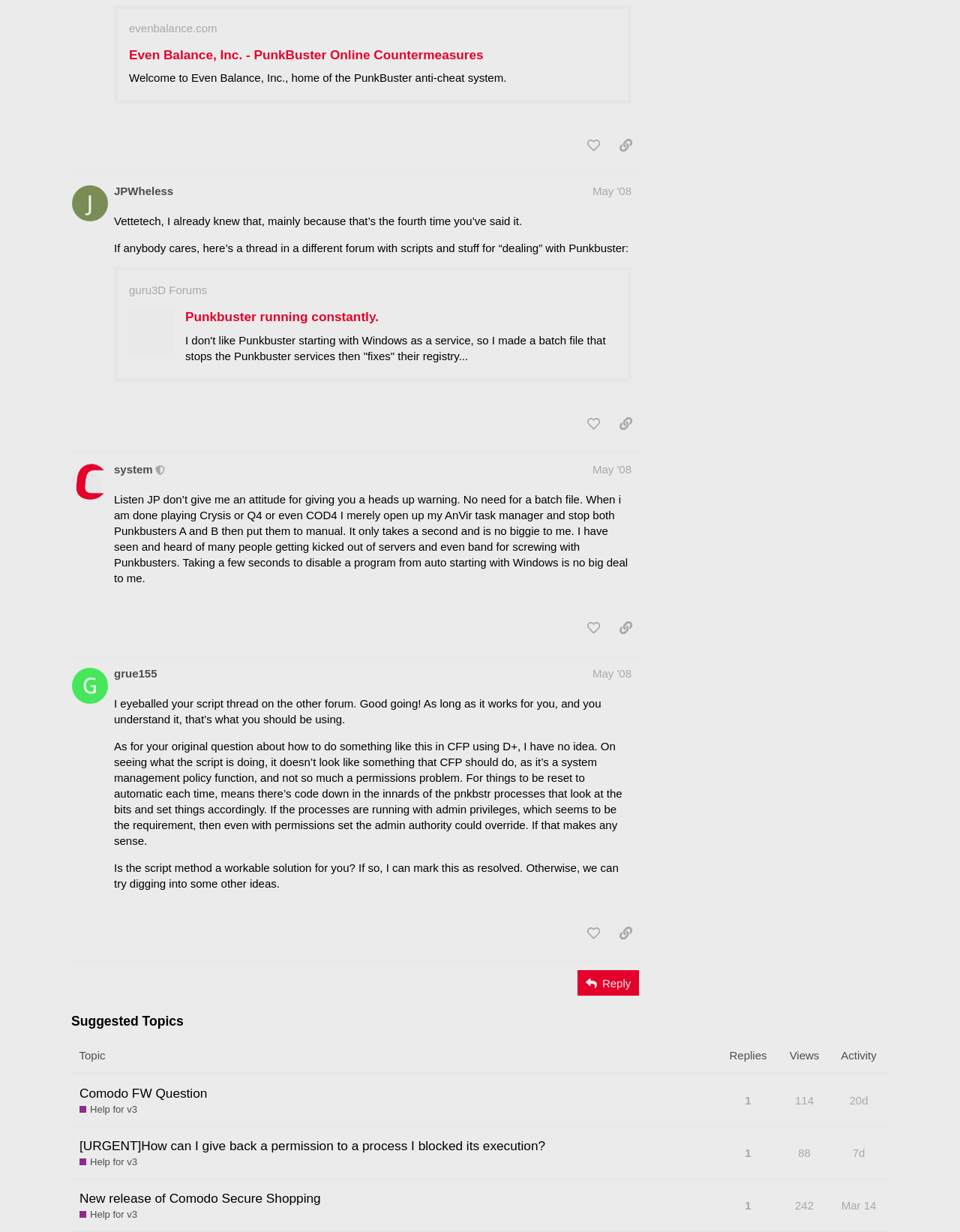Provide the bounding box coordinates for the UI element described in this sentence: "May '08". The coordinates should be four float values between 0 and 1, i.e., [left, top, right, bottom].

[0.617, 0.376, 0.658, 0.386]